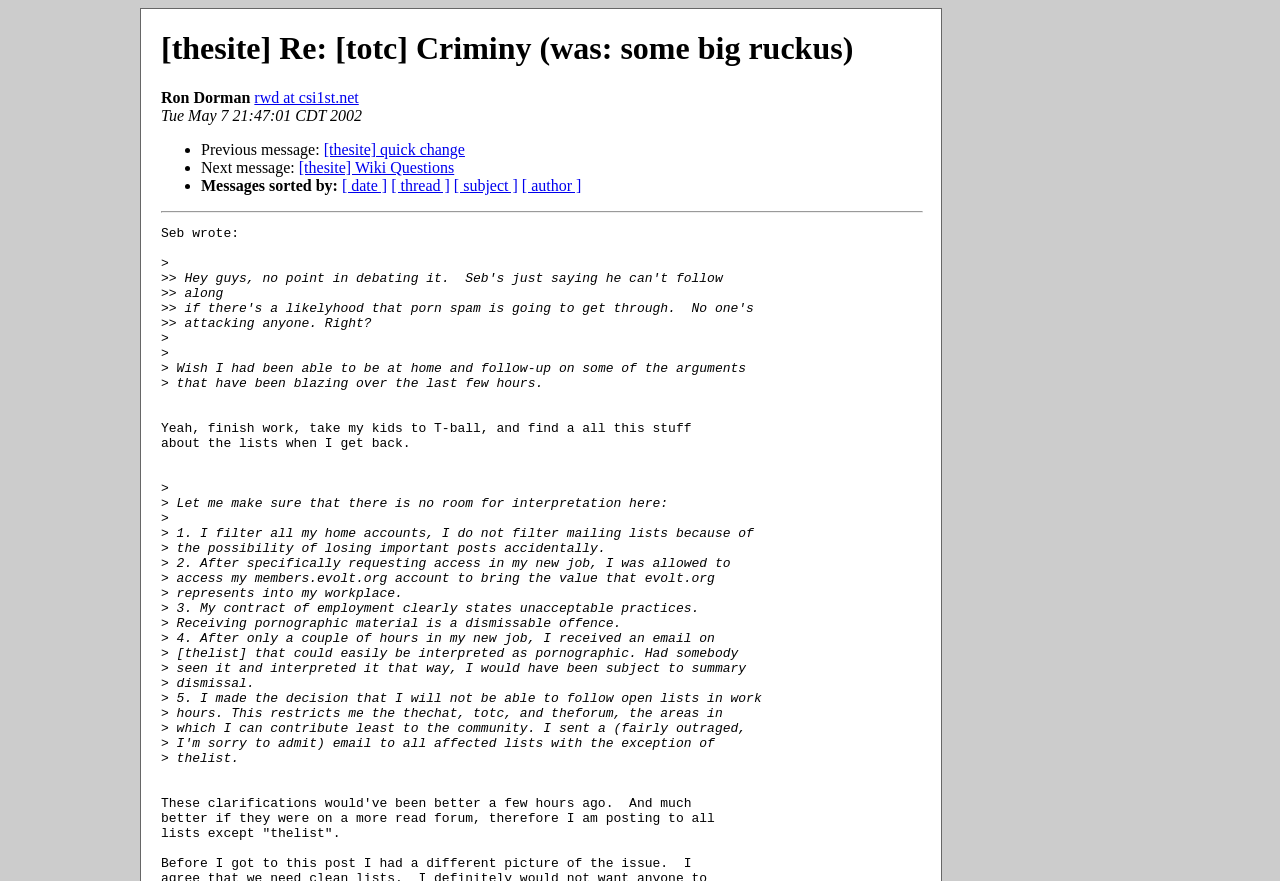Determine the bounding box coordinates for the HTML element described here: "[thesite] quick change".

[0.253, 0.16, 0.363, 0.179]